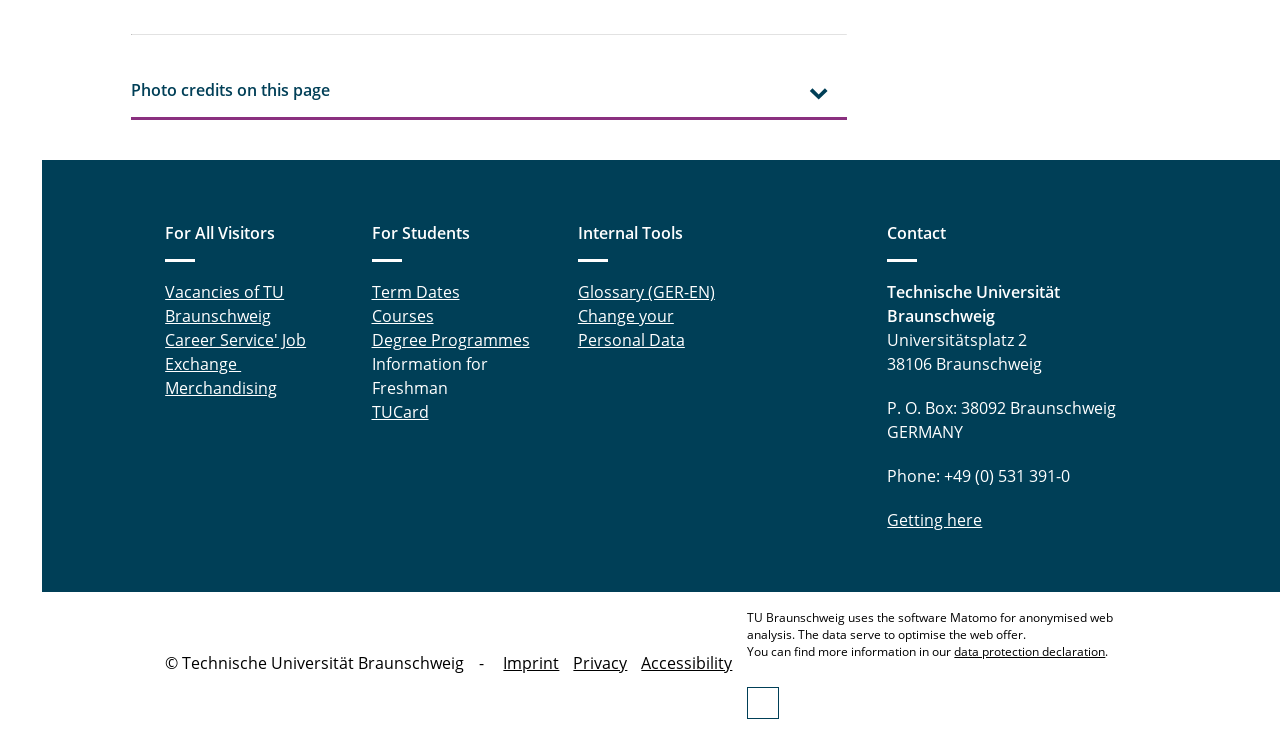Locate the bounding box of the UI element with the following description: "Photo credits on this page".

[0.102, 0.086, 0.662, 0.164]